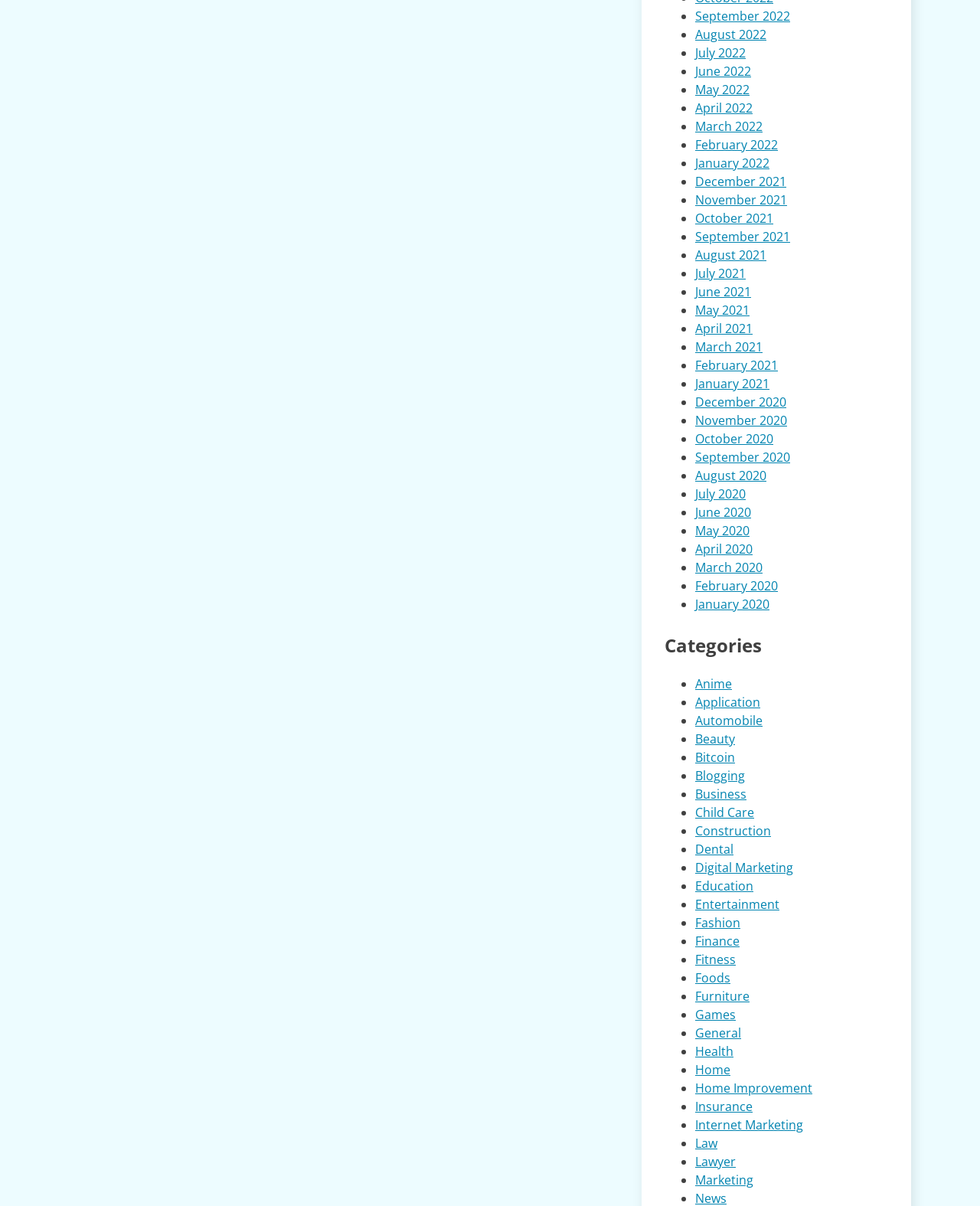Please find the bounding box coordinates of the element that must be clicked to perform the given instruction: "Explore Anime". The coordinates should be four float numbers from 0 to 1, i.e., [left, top, right, bottom].

[0.709, 0.56, 0.747, 0.574]